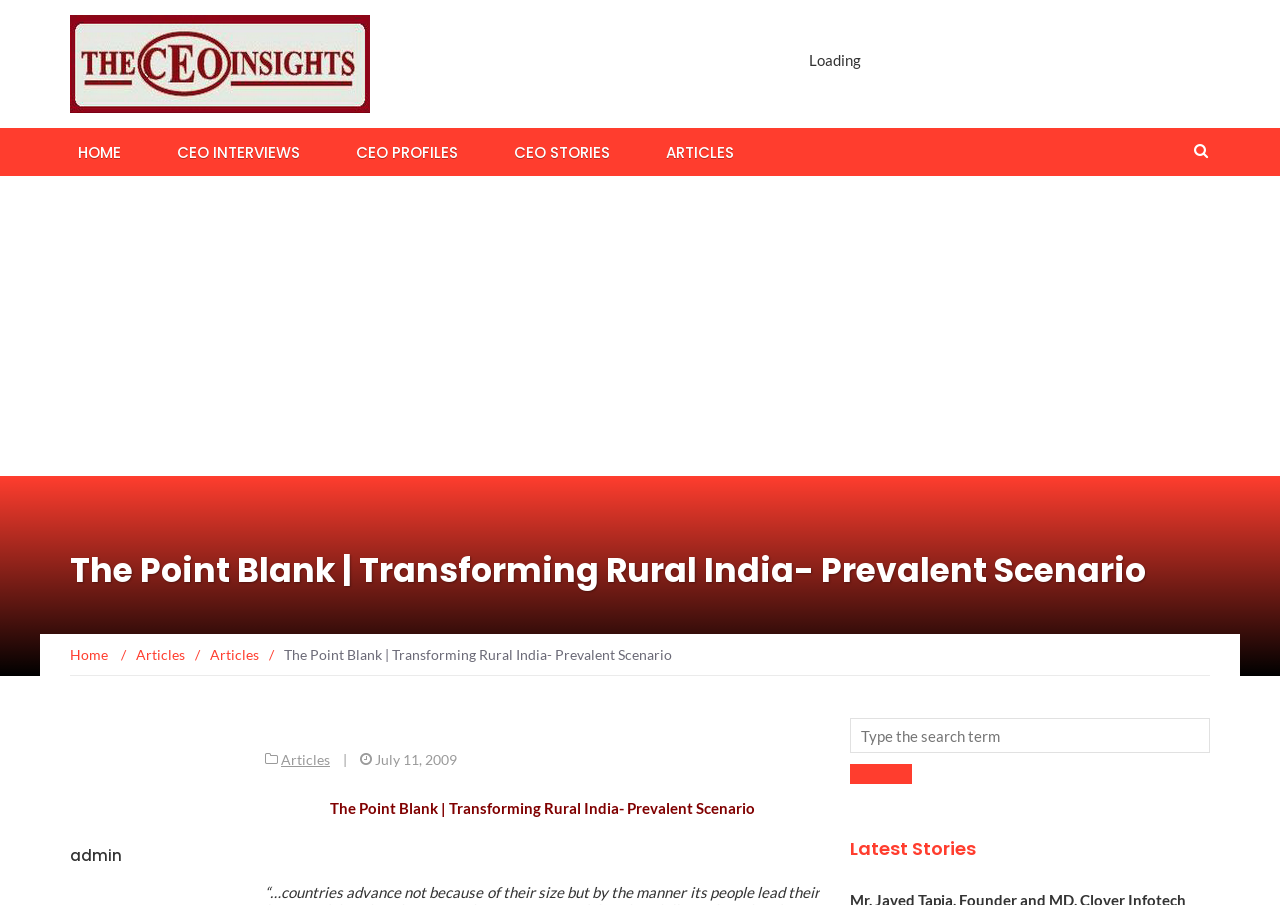What is the purpose of the search box?
Using the image, provide a detailed and thorough answer to the question.

The purpose of the search box can be determined by looking at the search box element with the text 'Search for:' and its location at the bottom of the webpage, which suggests that it is used to search for articles or content on the website.